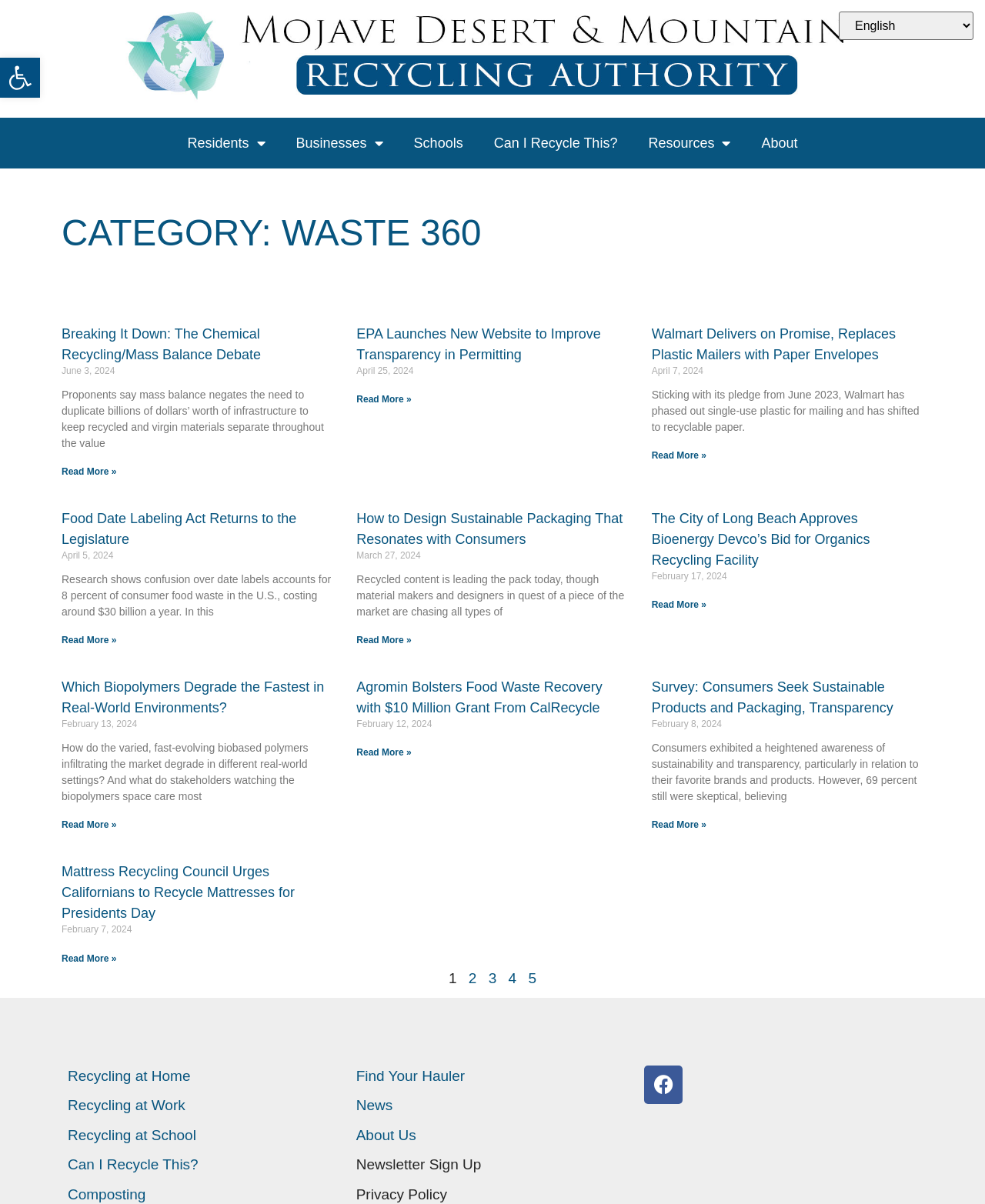What is the name of the recycling authority?
Could you give a comprehensive explanation in response to this question?

I found the answer by looking at the top of the webpage, where the title 'Waste 360 – Mojave Desert and Mountain Recycling Authority' is displayed. The second part of the title is the name of the recycling authority.